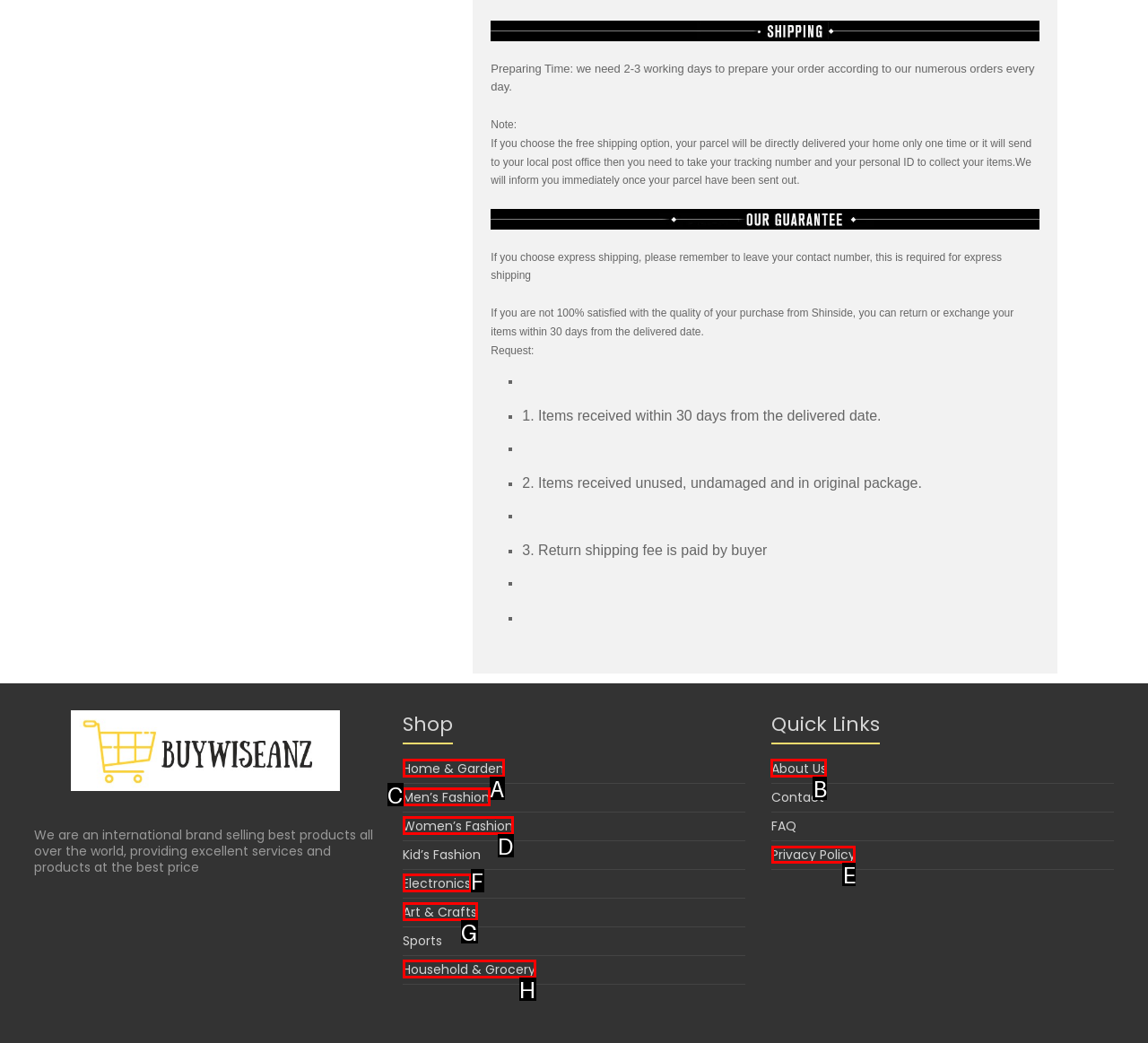Tell me which UI element to click to fulfill the given task: Click on Privacy Policy. Respond with the letter of the correct option directly.

E